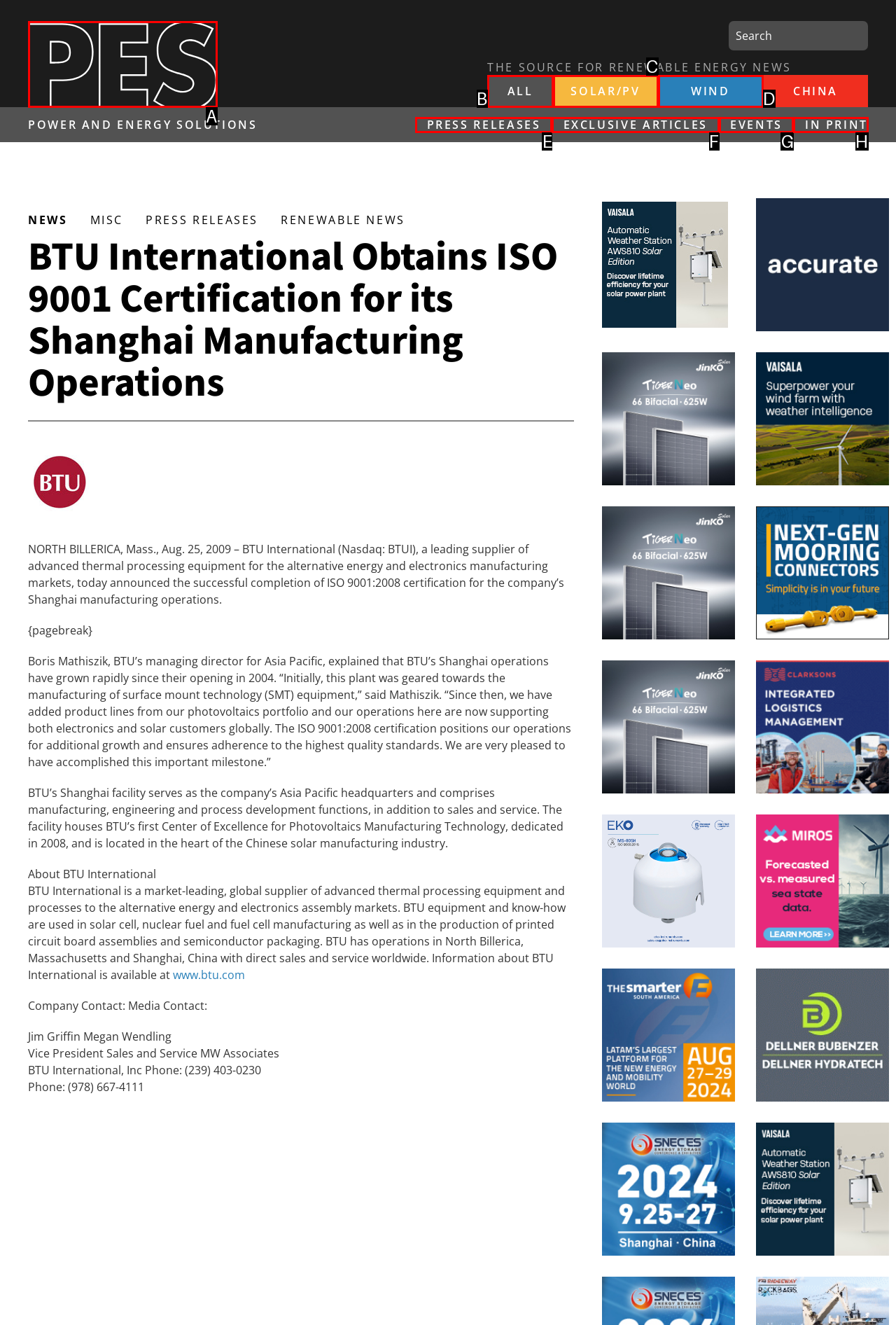Select the letter of the HTML element that best fits the description: Exclusive Articles
Answer with the corresponding letter from the provided choices.

F